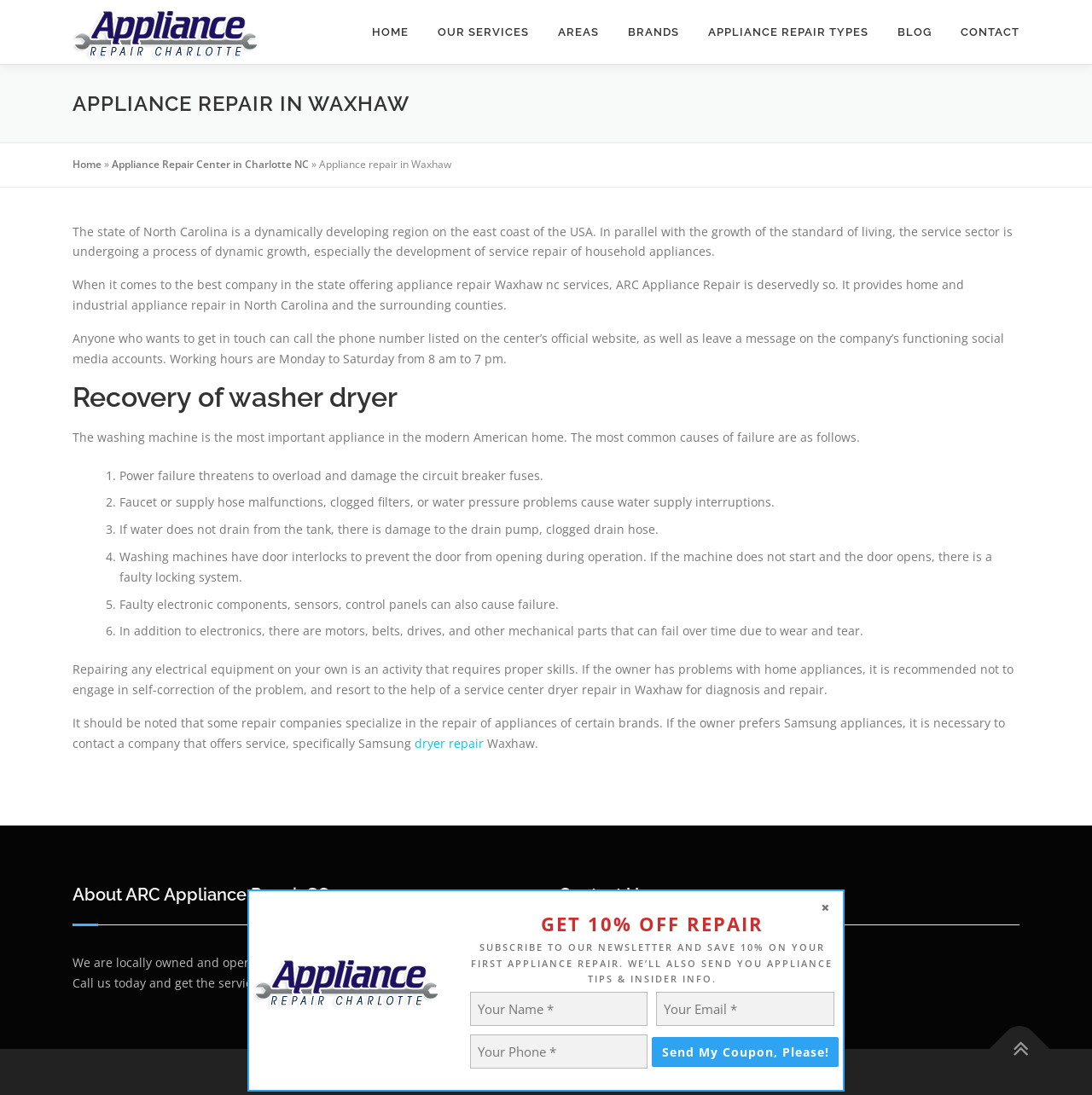What is the name of the appliance repair company?
Please provide a comprehensive answer based on the visual information in the image.

I found the answer by looking at the top-left corner of the webpage, where the company logo and name 'ARC Appliance Repair' are displayed.